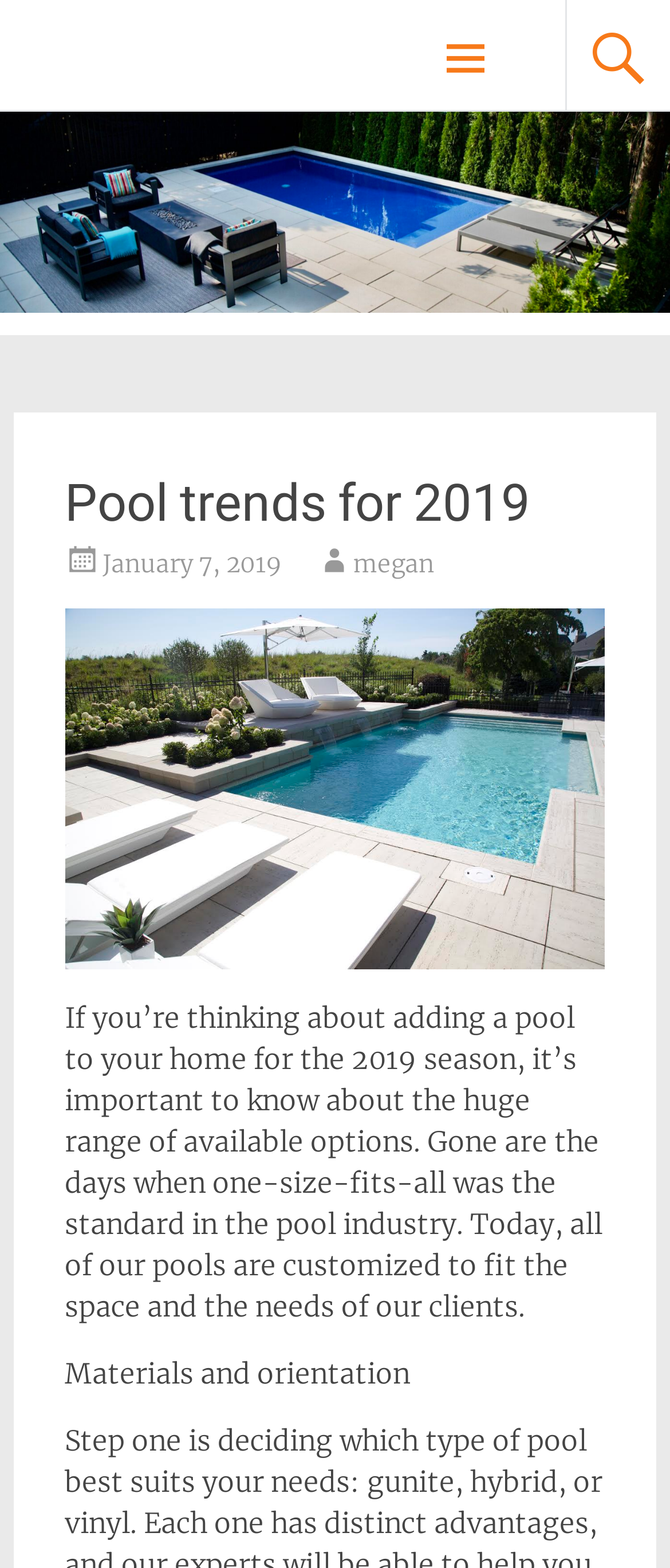What is the purpose of the article?
Using the details shown in the screenshot, provide a comprehensive answer to the question.

I found the purpose of the article by looking at the static text that discusses the range of available options for pools and how they can be customized to fit the space and needs of clients.